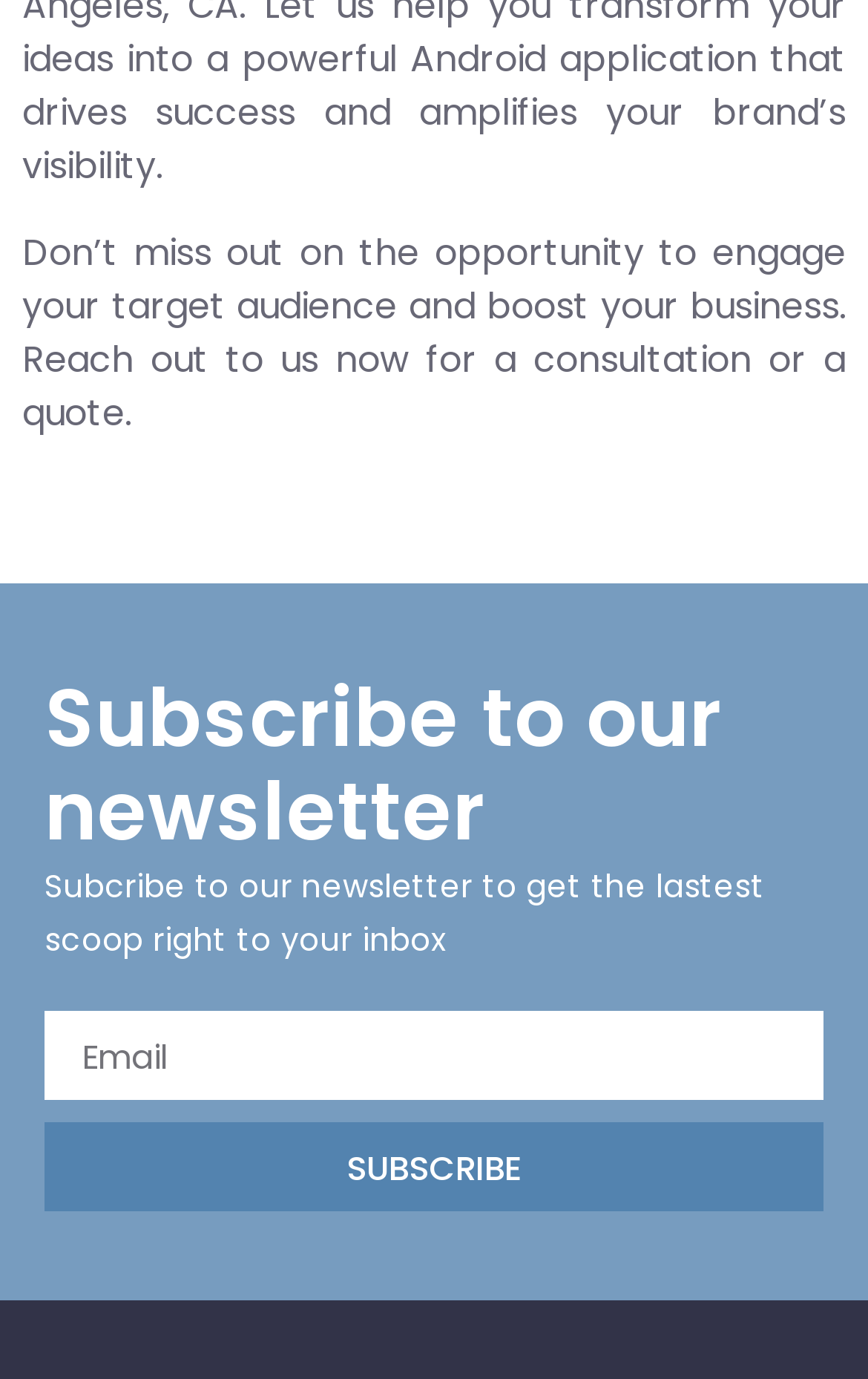Provide the bounding box coordinates of the UI element this sentence describes: "SUBSCRIBE".

[0.051, 0.814, 0.949, 0.879]